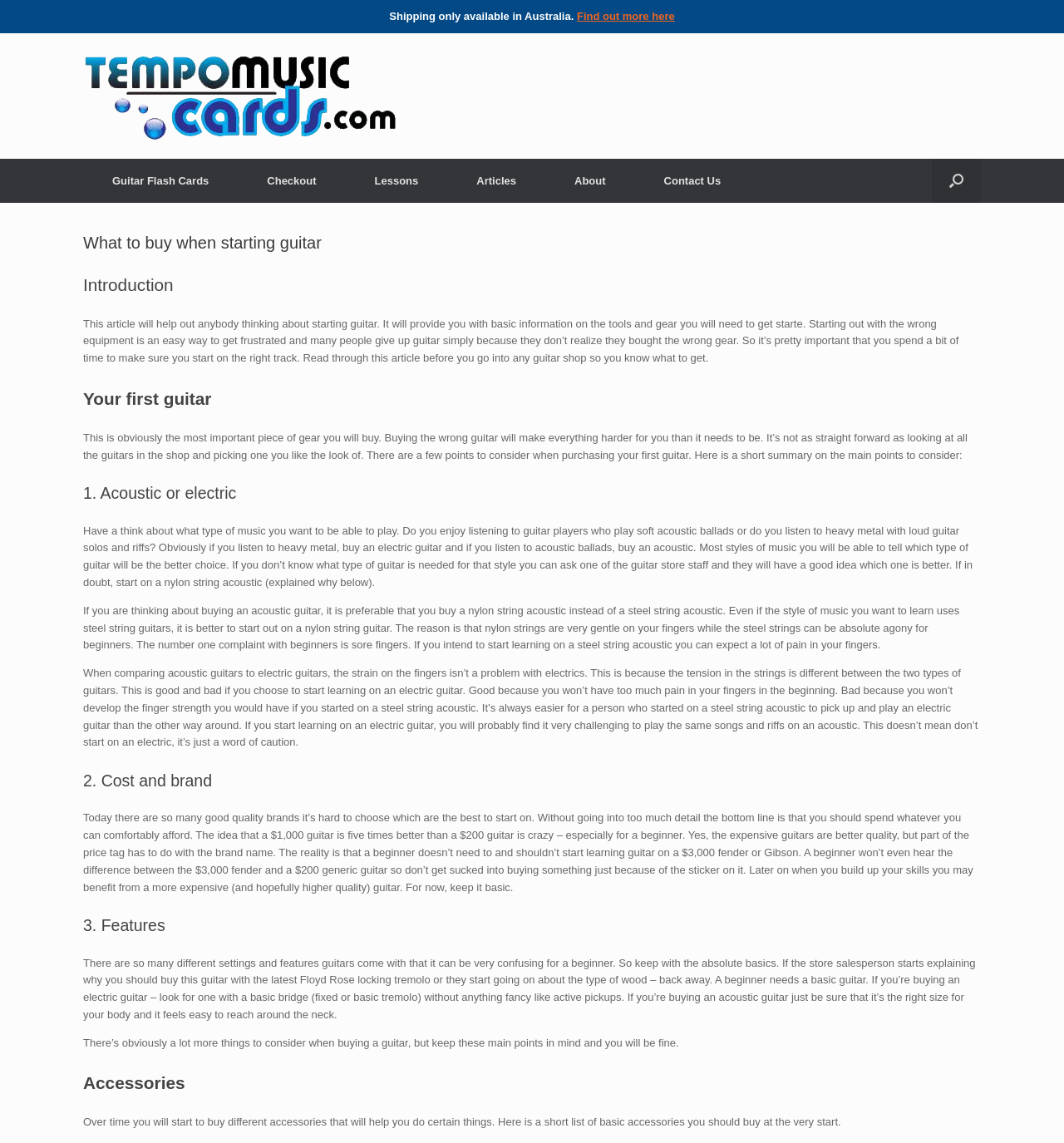Find the bounding box coordinates for the area that must be clicked to perform this action: "Click on Search".

[0.876, 0.139, 0.922, 0.177]